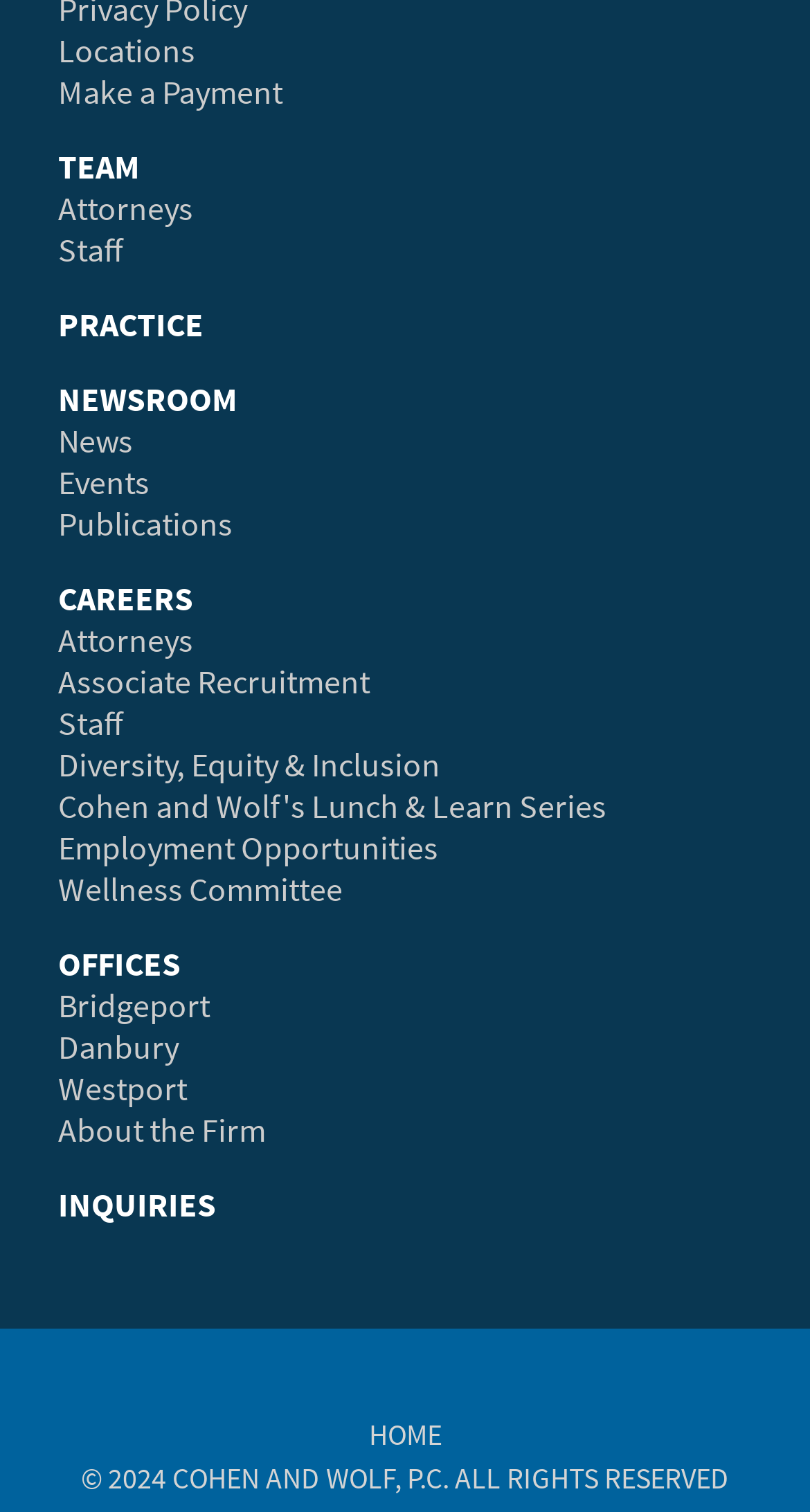Find the bounding box coordinates of the UI element according to this description: "News".

[0.072, 0.277, 0.164, 0.304]